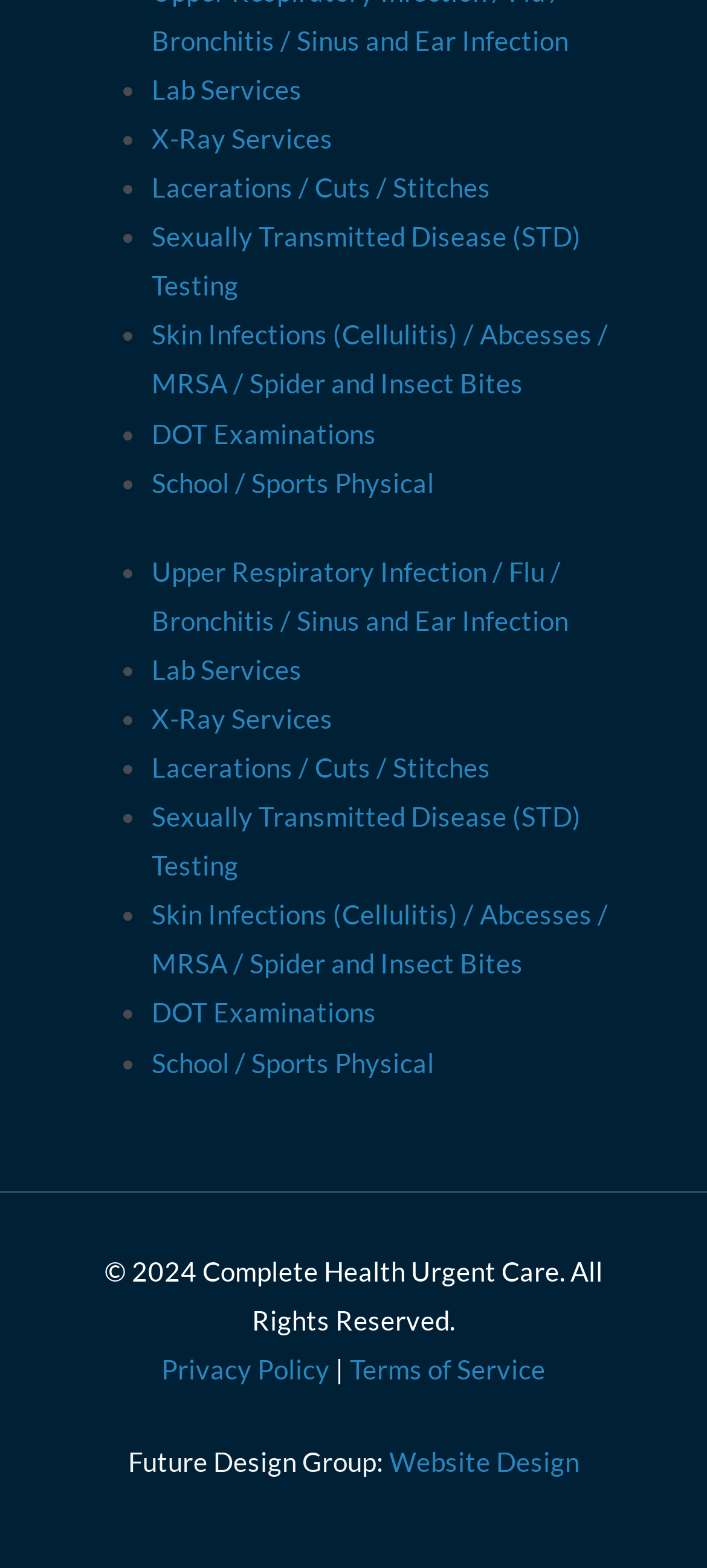What services are offered by Complete Health Urgent Care?
Please give a well-detailed answer to the question.

By examining the list of links on the webpage, we can see that Complete Health Urgent Care offers various services such as Lab Services, X-Ray Services, Lacerations / Cuts / Stitches, Sexually Transmitted Disease (STD) Testing, Skin Infections, DOT Examinations, and School / Sports Physical.